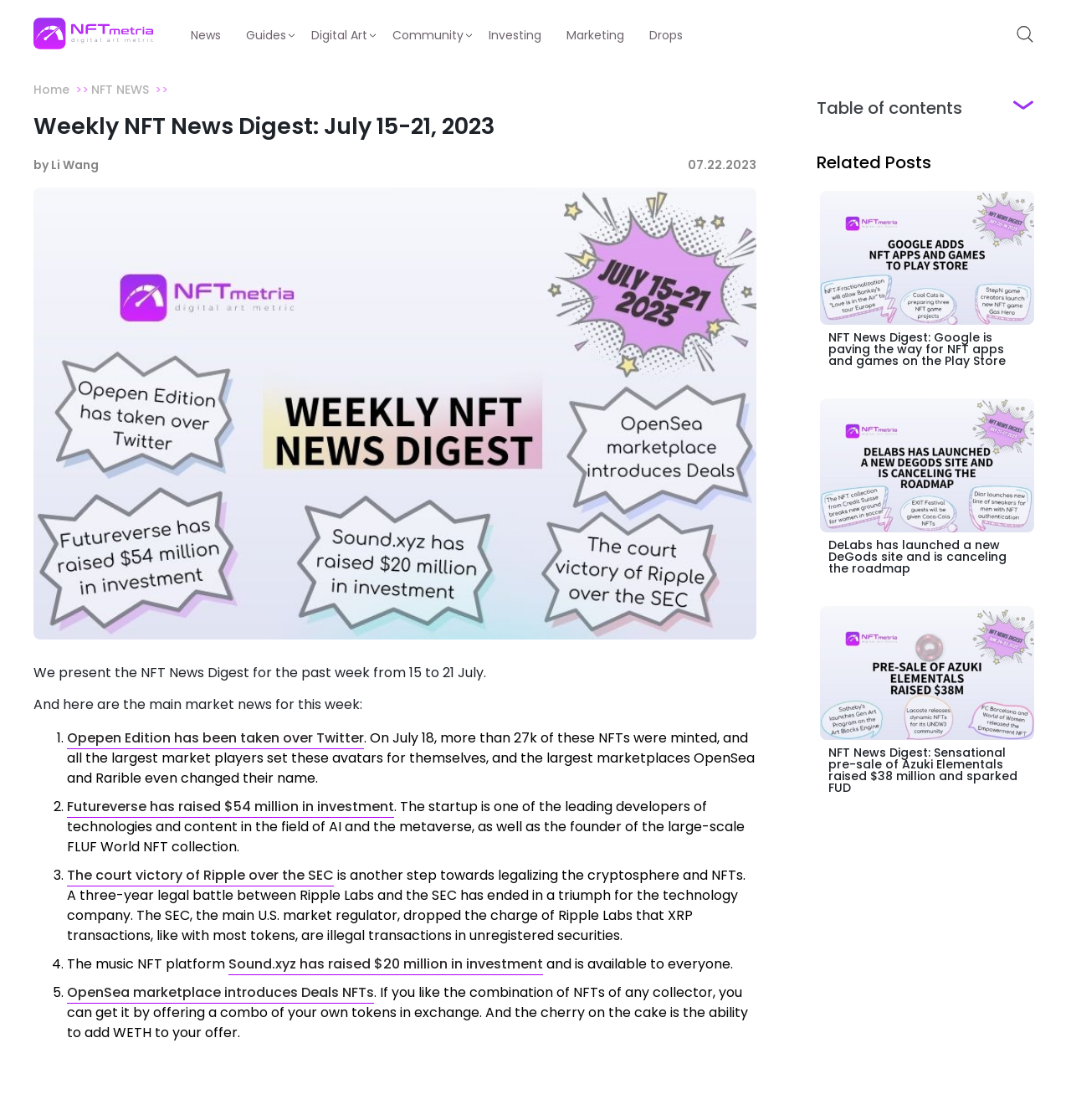Give a one-word or short phrase answer to this question: 
How many related posts are presented below the news digest?

3